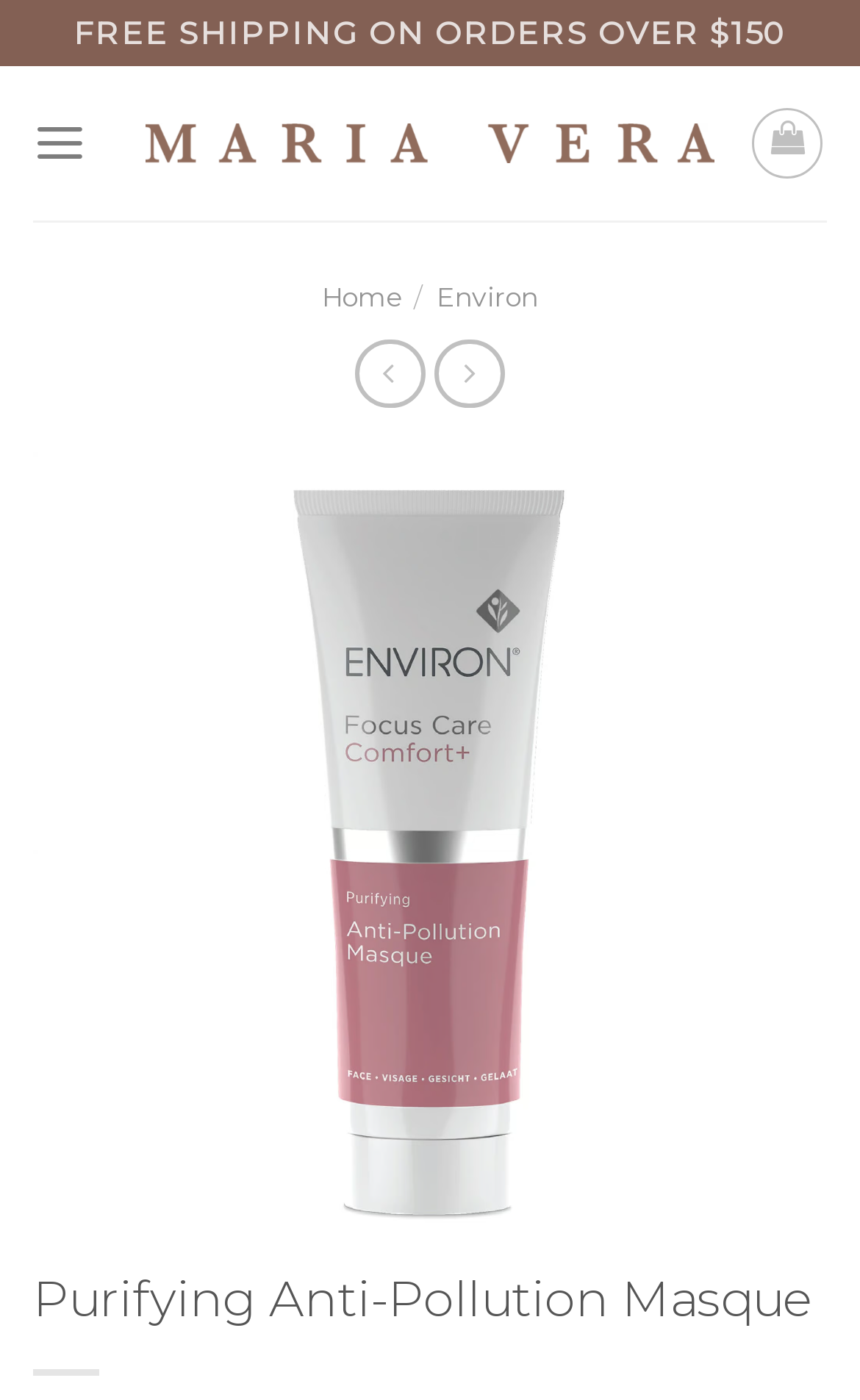From the element description: "title="Cart"", extract the bounding box coordinates of the UI element. The coordinates should be expressed as four float numbers between 0 and 1, in the order [left, top, right, bottom].

[0.876, 0.077, 0.958, 0.128]